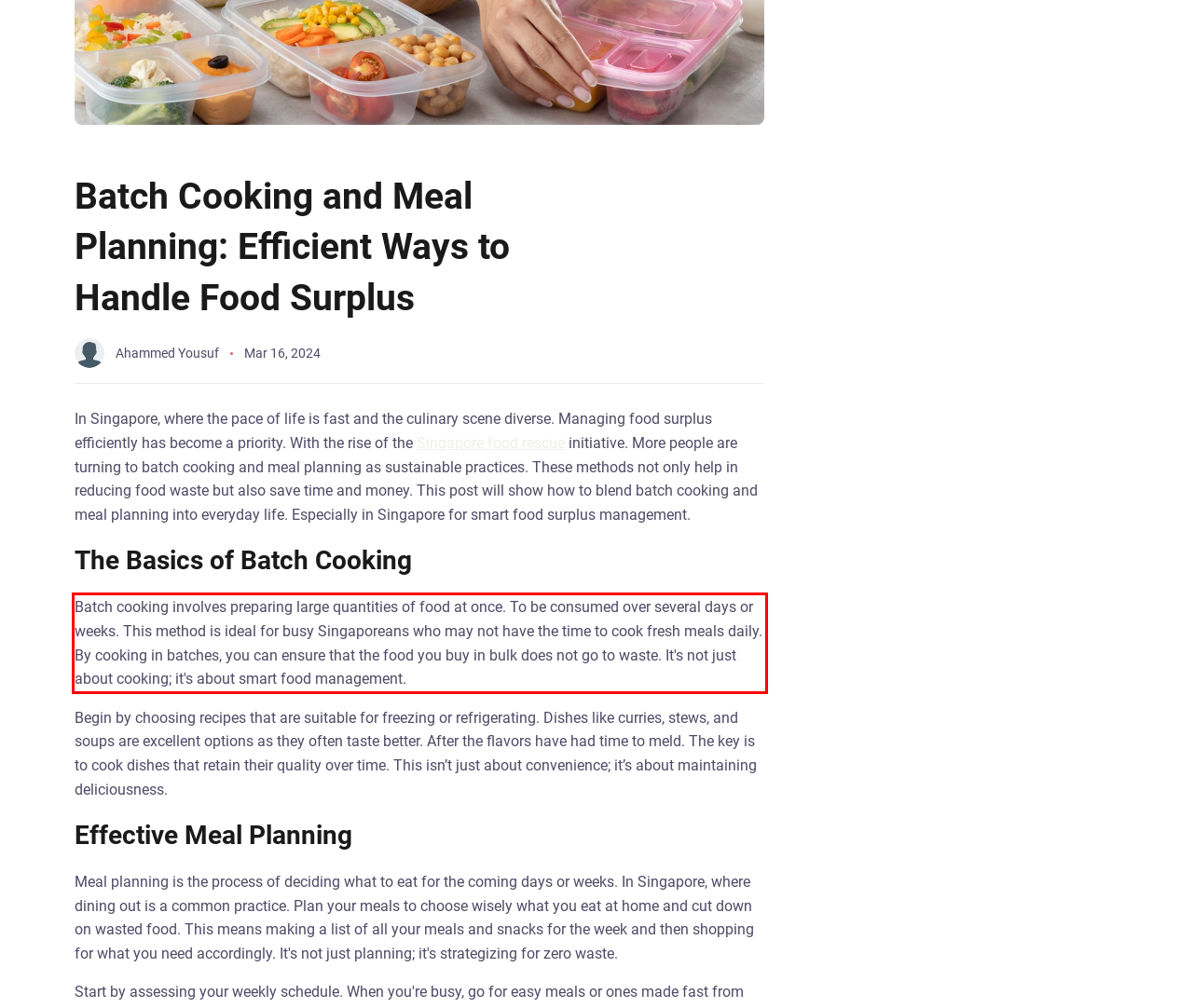Review the webpage screenshot provided, and perform OCR to extract the text from the red bounding box.

Batch cooking involves preparing large quantities of food at once. To be consumed over several days or weeks. This method is ideal for busy Singaporeans who may not have the time to cook fresh meals daily. By cooking in batches, you can ensure that the food you buy in bulk does not go to waste. It's not just about cooking; it's about smart food management.